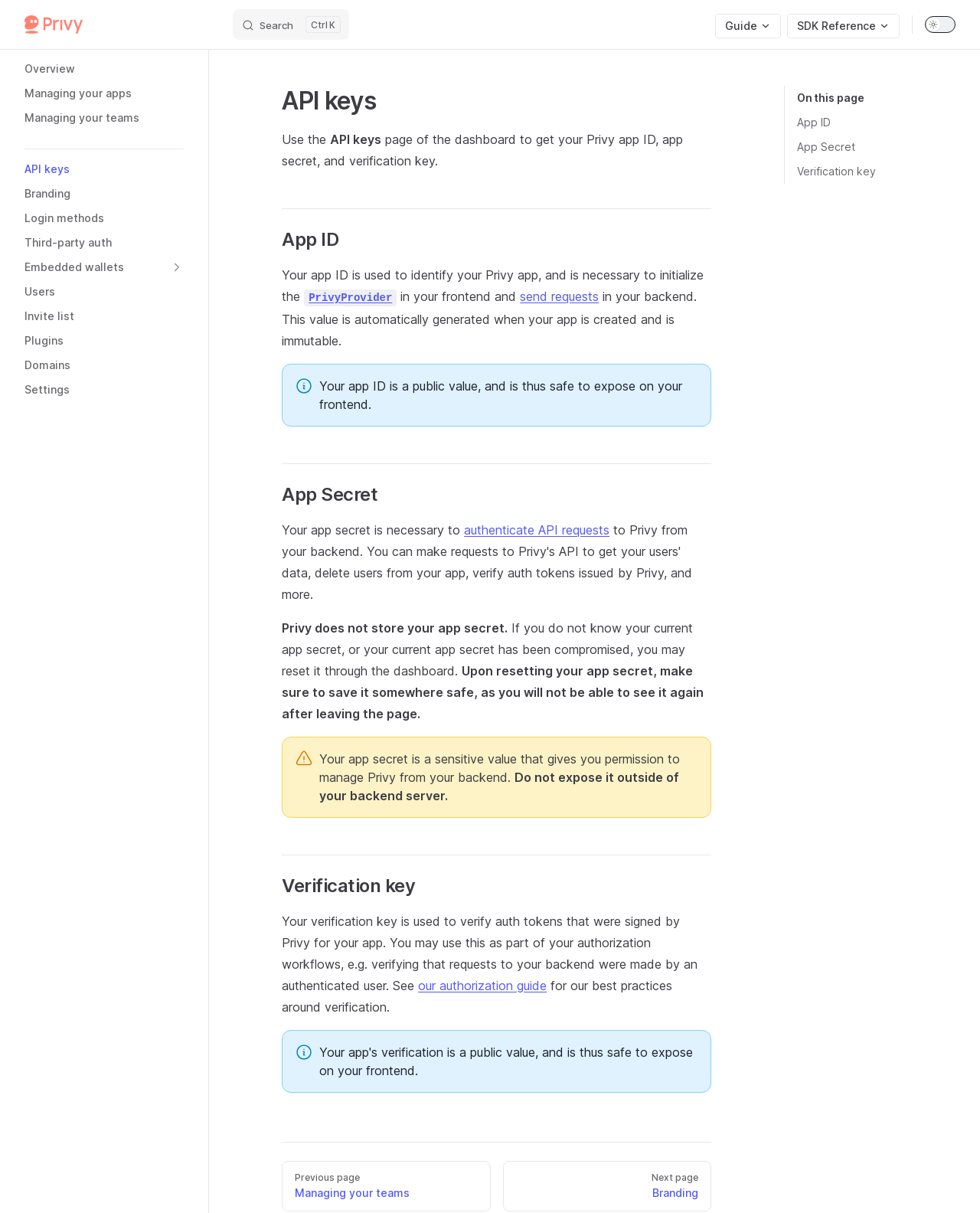Locate the bounding box coordinates of the item that should be clicked to fulfill the instruction: "Go to the guide page".

[0.73, 0.011, 0.797, 0.032]